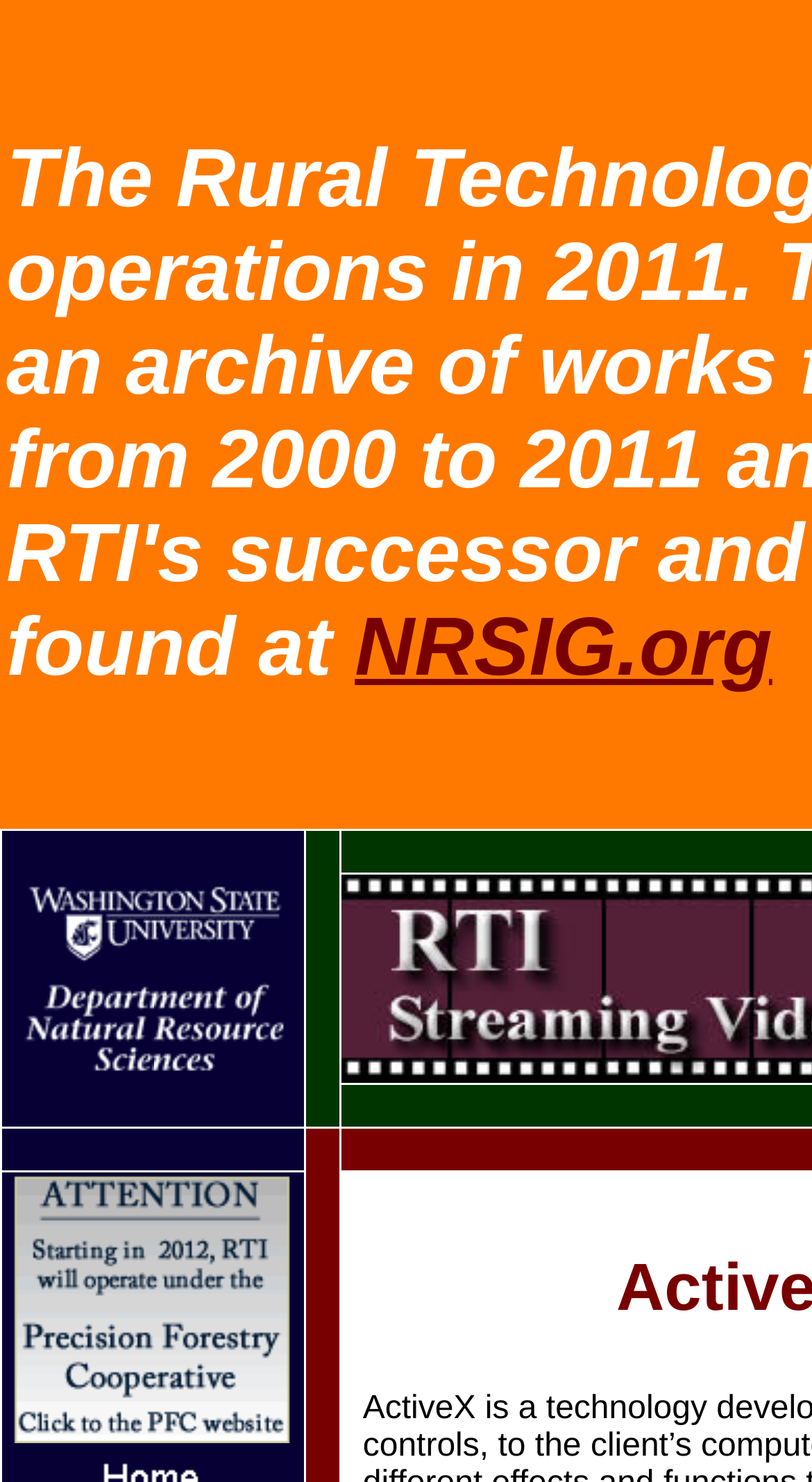Find the bounding box coordinates for the UI element that matches this description: "NRSIG.org".

[0.437, 0.406, 0.951, 0.468]